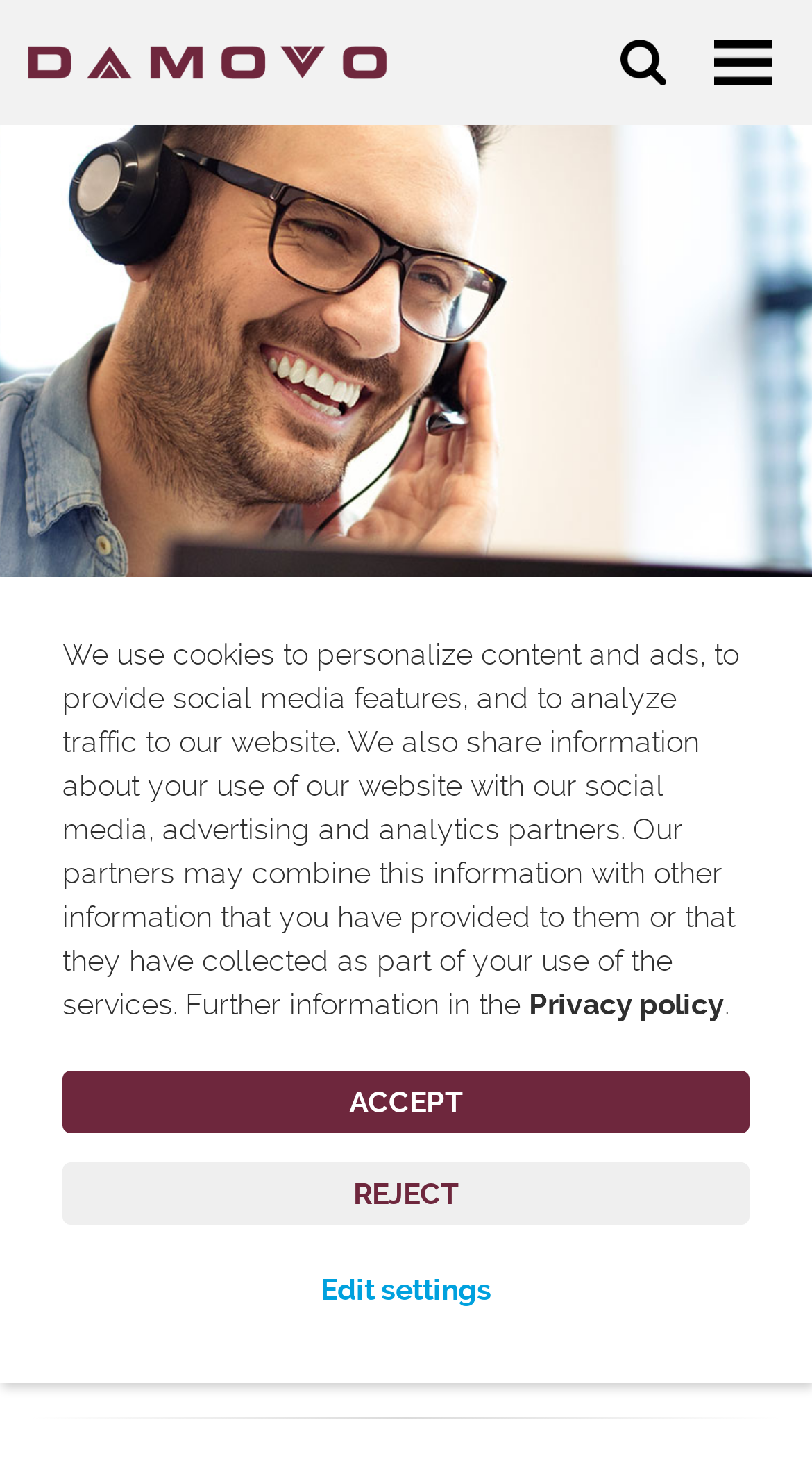Identify the main title of the webpage and generate its text content.

Certified Microsoft Partner